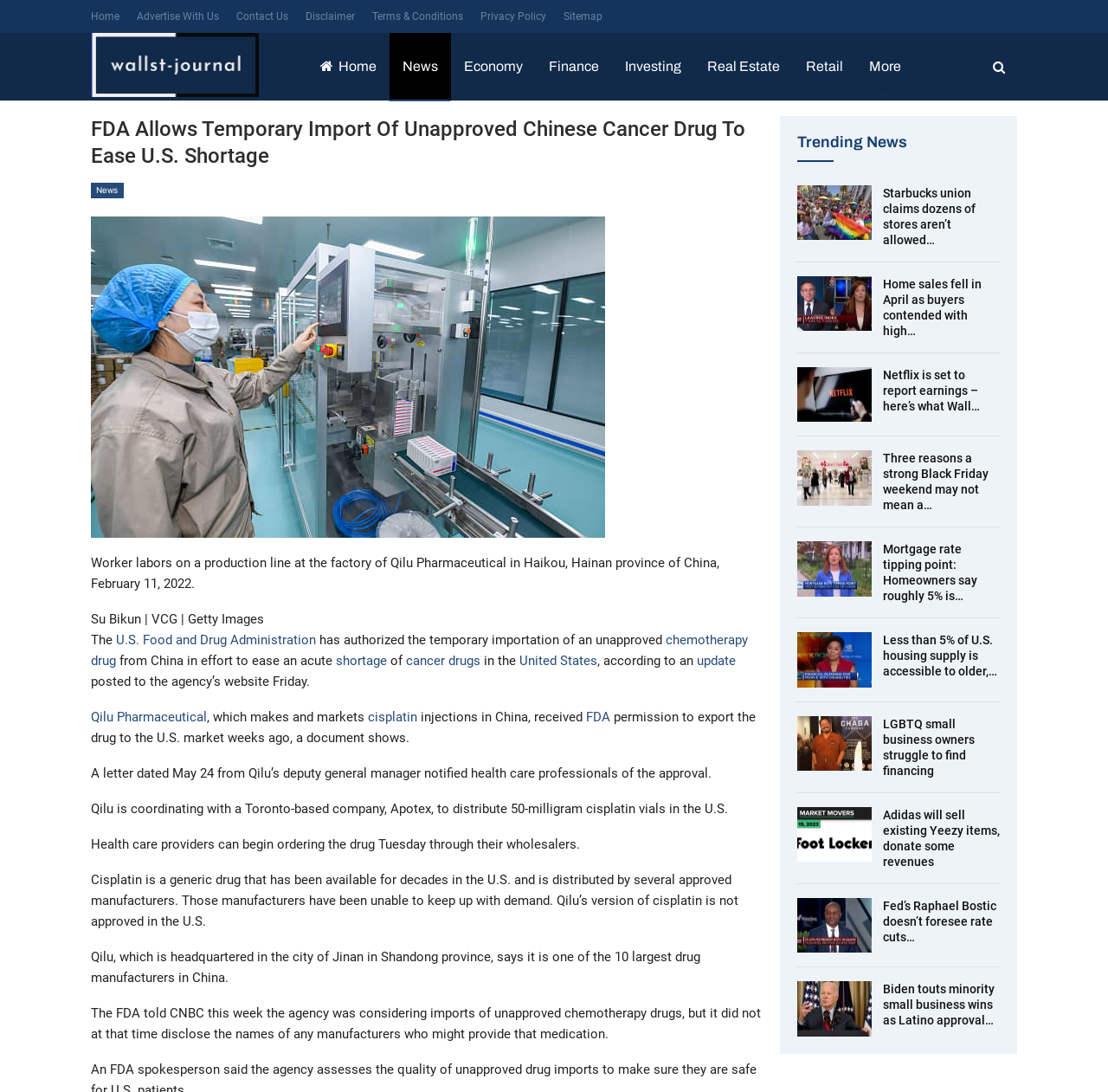Provide the bounding box coordinates of the HTML element this sentence describes: "Terms & Conditions".

[0.336, 0.01, 0.418, 0.021]